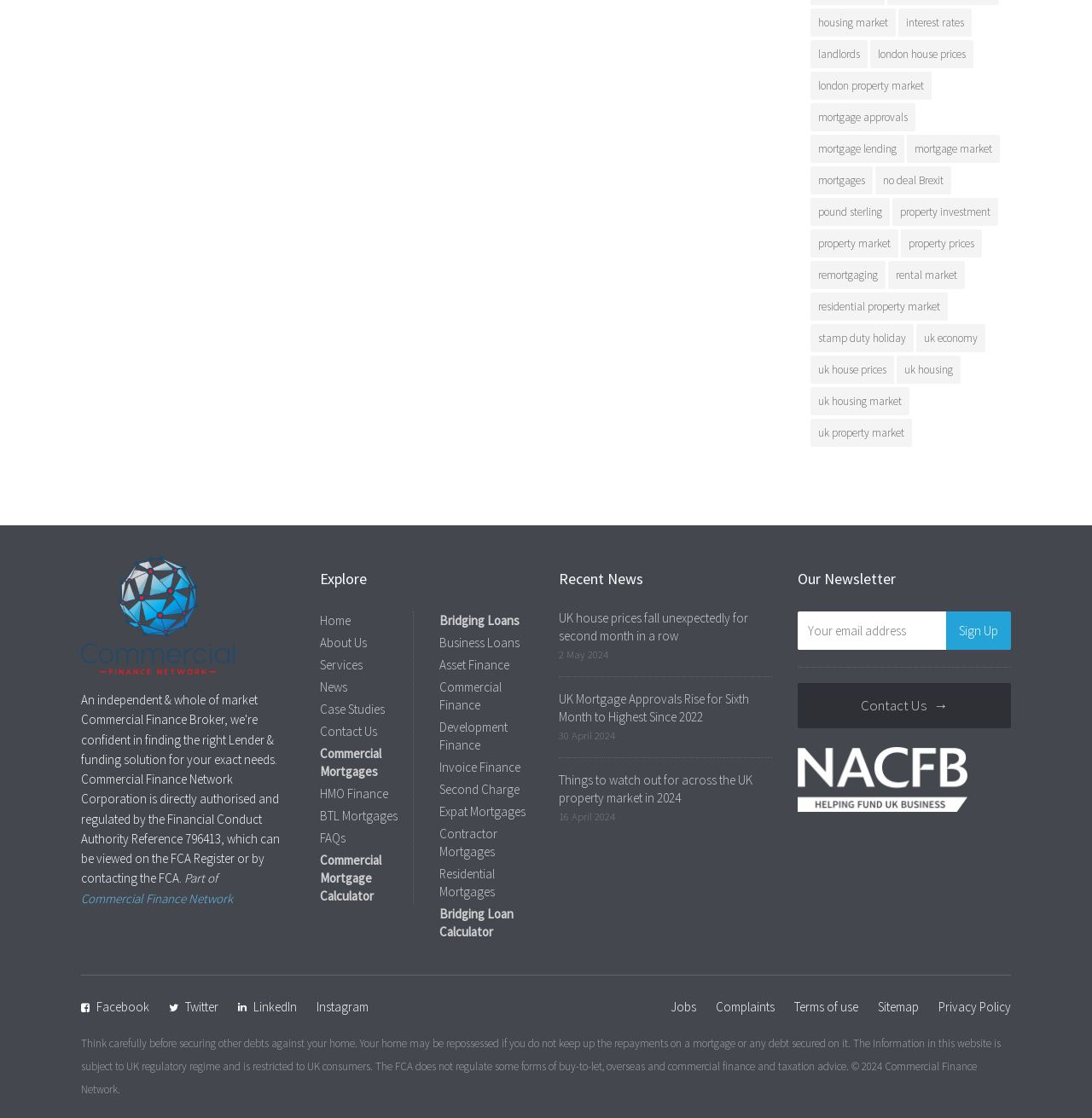How many links are there under 'Explore'? Please answer the question using a single word or phrase based on the image.

9